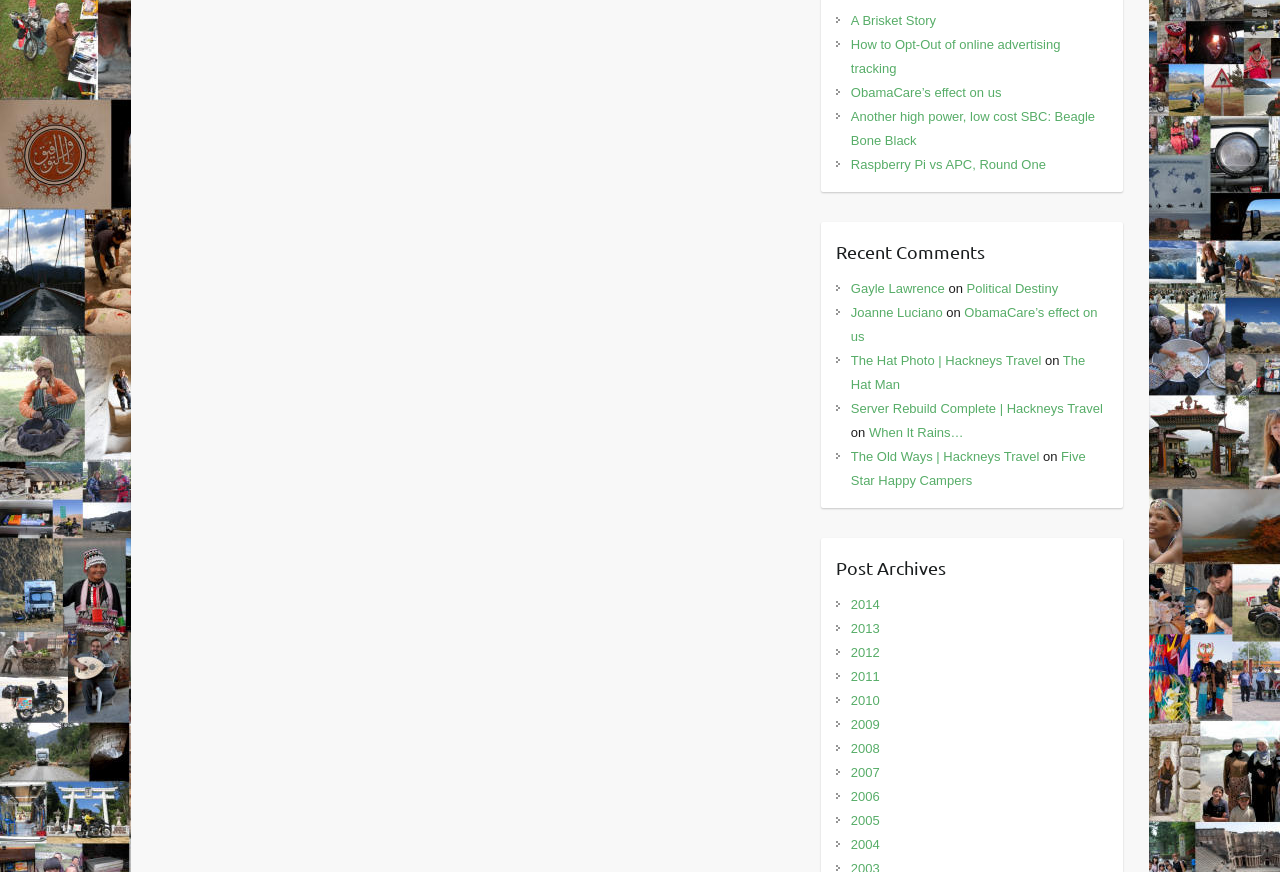Please identify the bounding box coordinates of the element's region that needs to be clicked to fulfill the following instruction: "Check out 2014 posts". The bounding box coordinates should consist of four float numbers between 0 and 1, i.e., [left, top, right, bottom].

[0.665, 0.685, 0.687, 0.702]